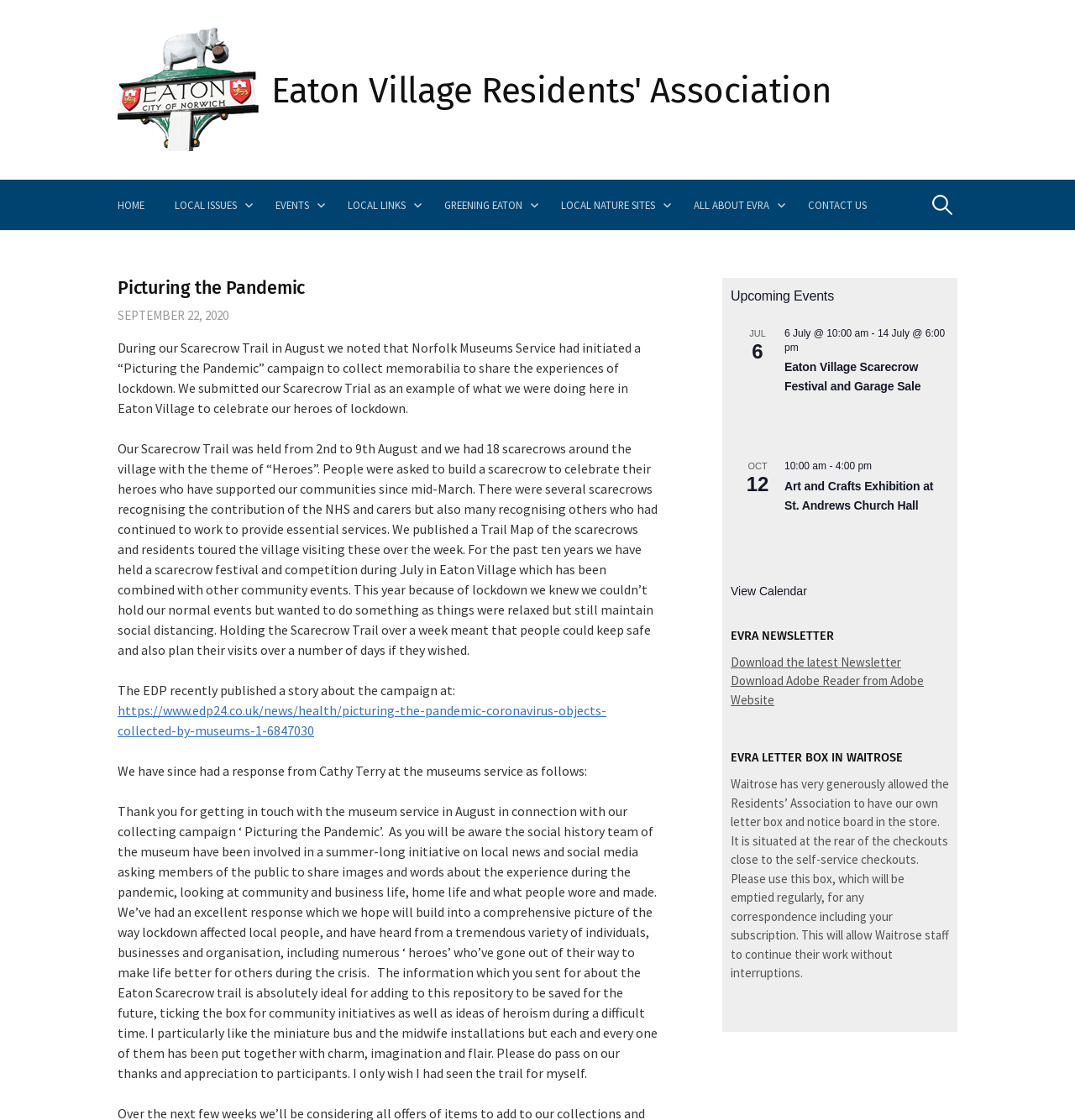Using floating point numbers between 0 and 1, provide the bounding box coordinates in the format (top-left x, top-left y, bottom-right x, bottom-right y). Locate the UI element described here: Local Nature Sites

[0.508, 0.16, 0.631, 0.205]